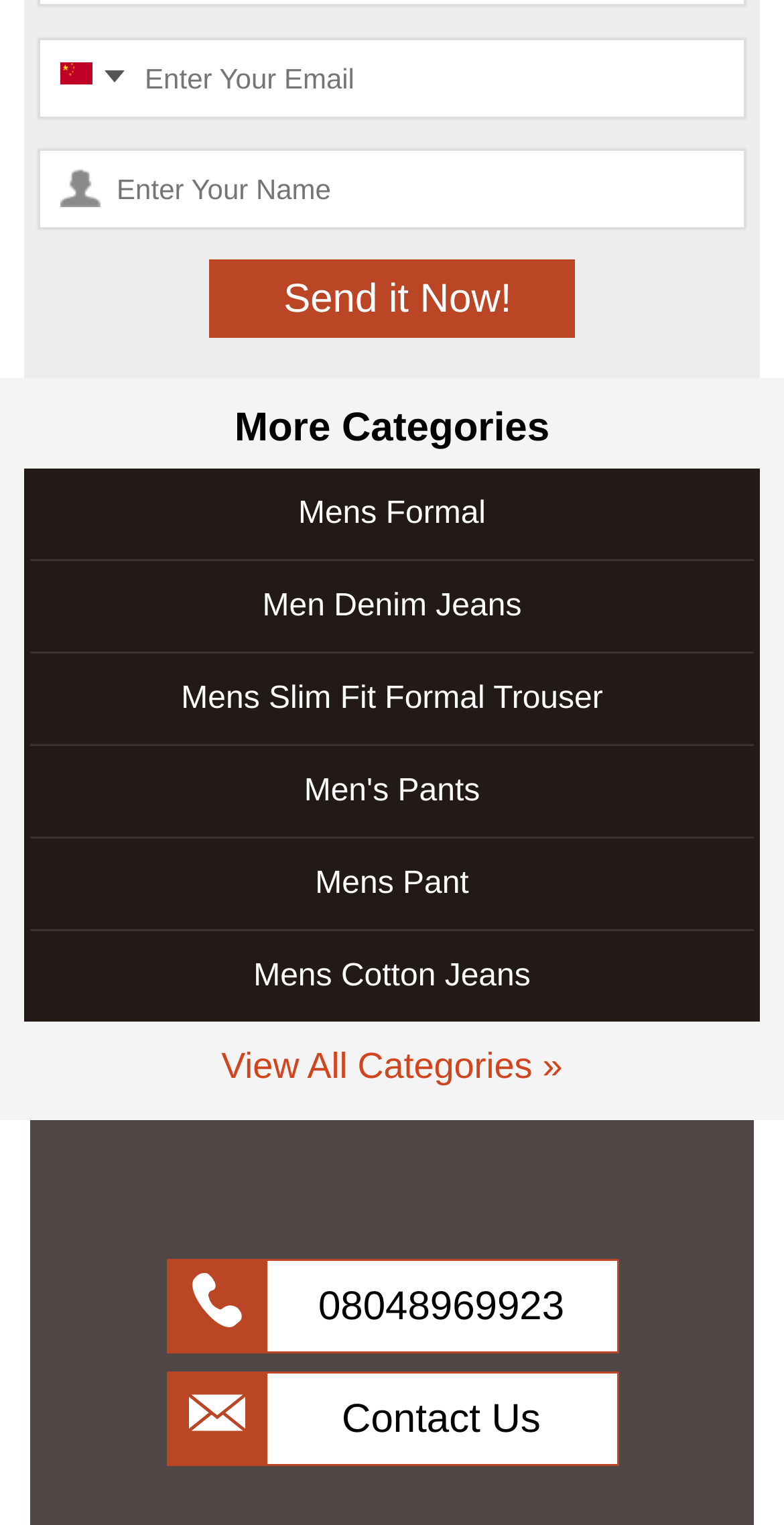Please give a concise answer to this question using a single word or phrase: 
How many images are there on the webpage?

4